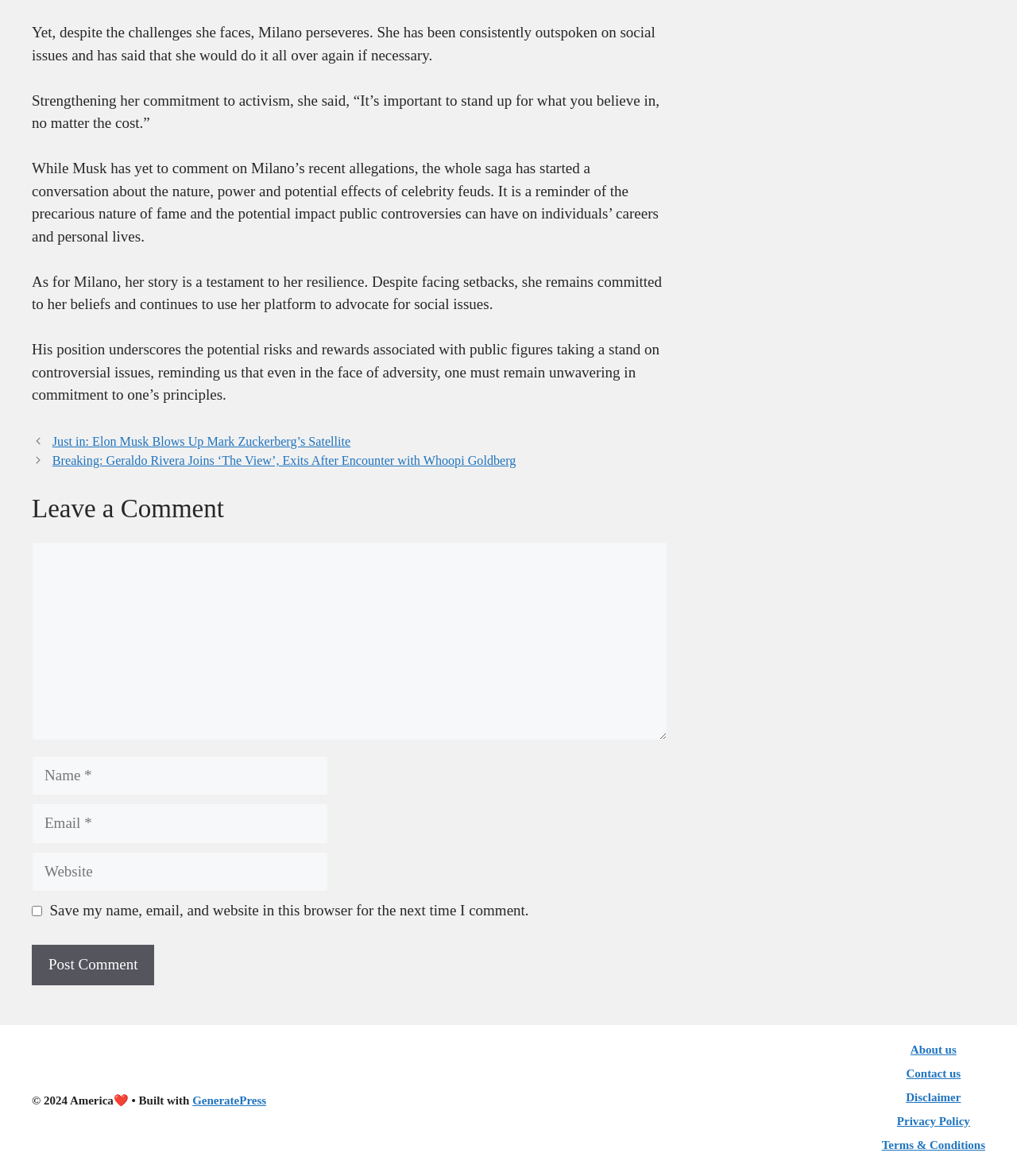What is the purpose of the checkbox at the bottom of the page?
Please provide a full and detailed response to the question.

The checkbox at the bottom of the page is for users to save their name, email, and website in the browser for the next time they comment, making it easier to leave future comments.